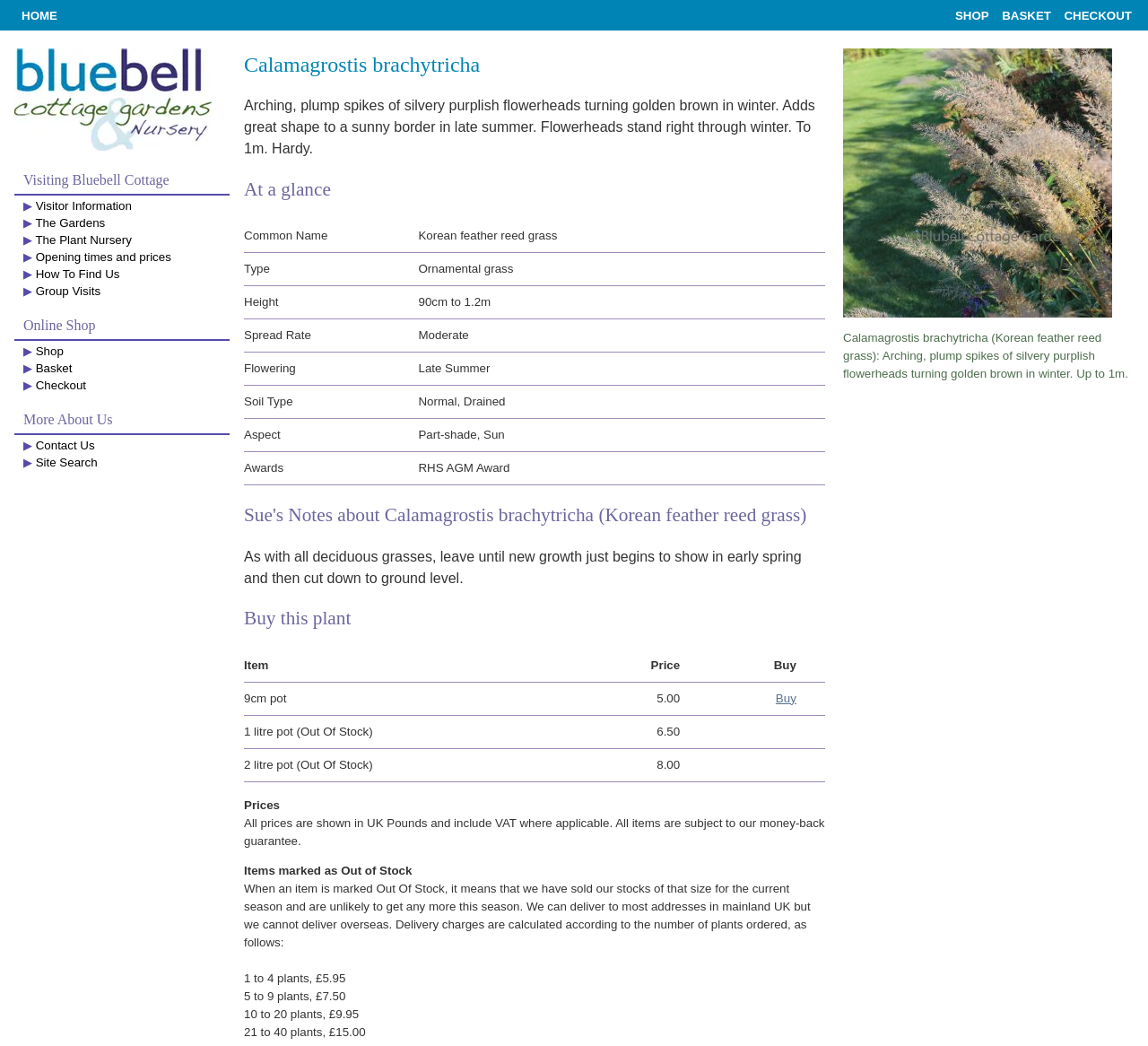Give a one-word or one-phrase response to the question: 
What is the soil type required for the plant?

Normal, Drained